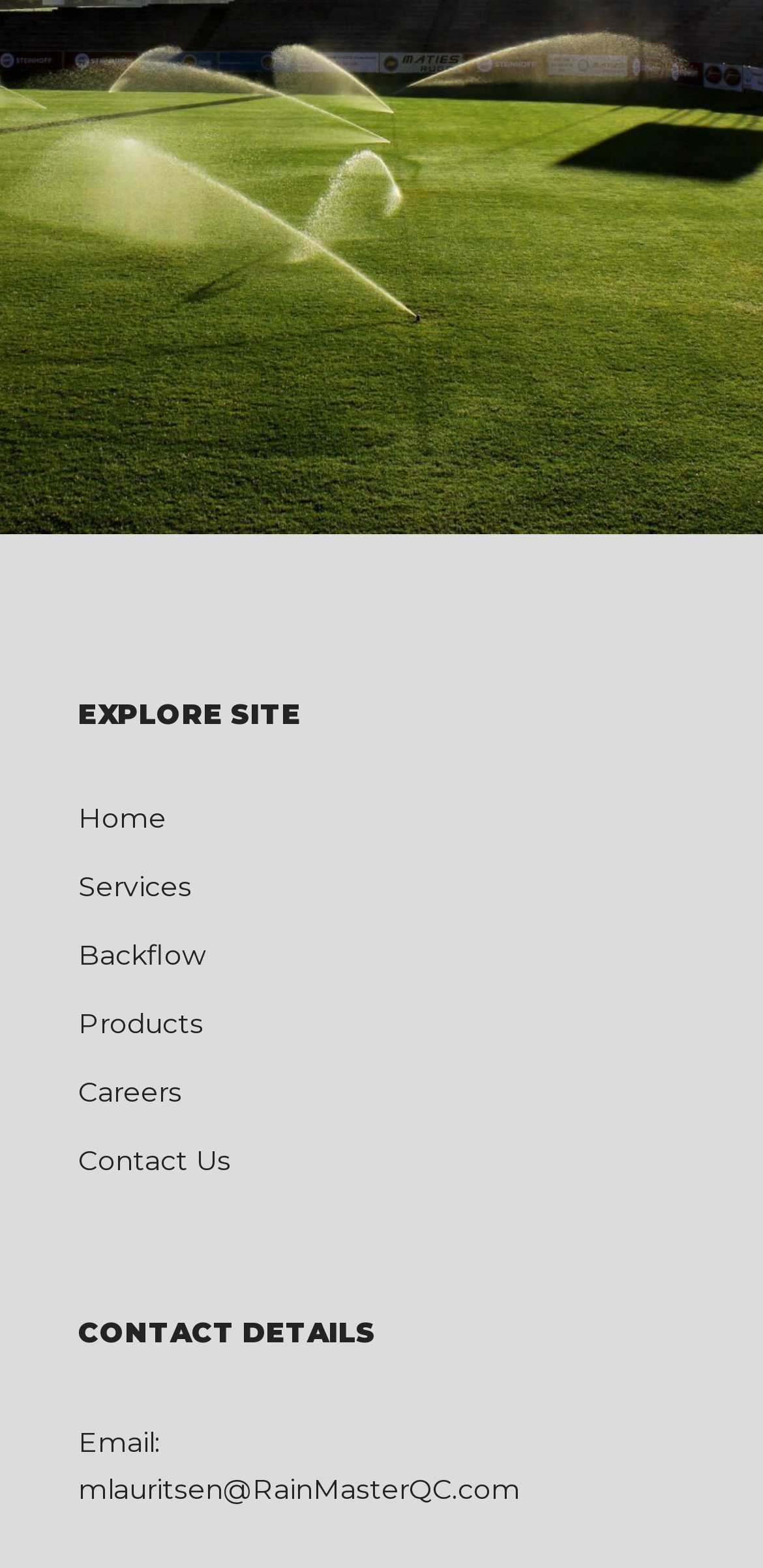What is the heading above the email address?
Based on the screenshot, answer the question with a single word or phrase.

CONTACT DETAILS